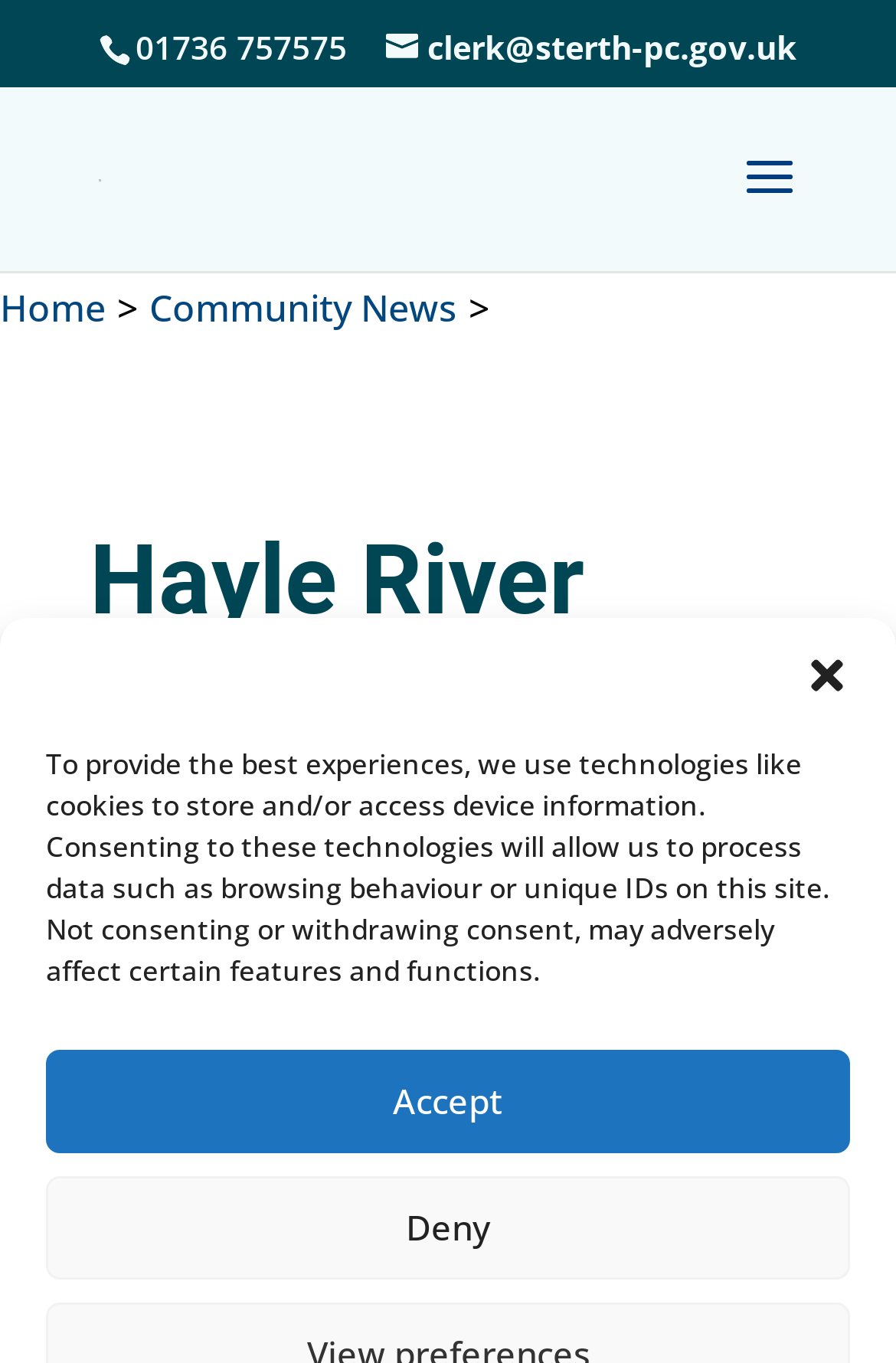Please identify the bounding box coordinates of the area I need to click to accomplish the following instruction: "Call the phone number".

[0.151, 0.018, 0.387, 0.05]